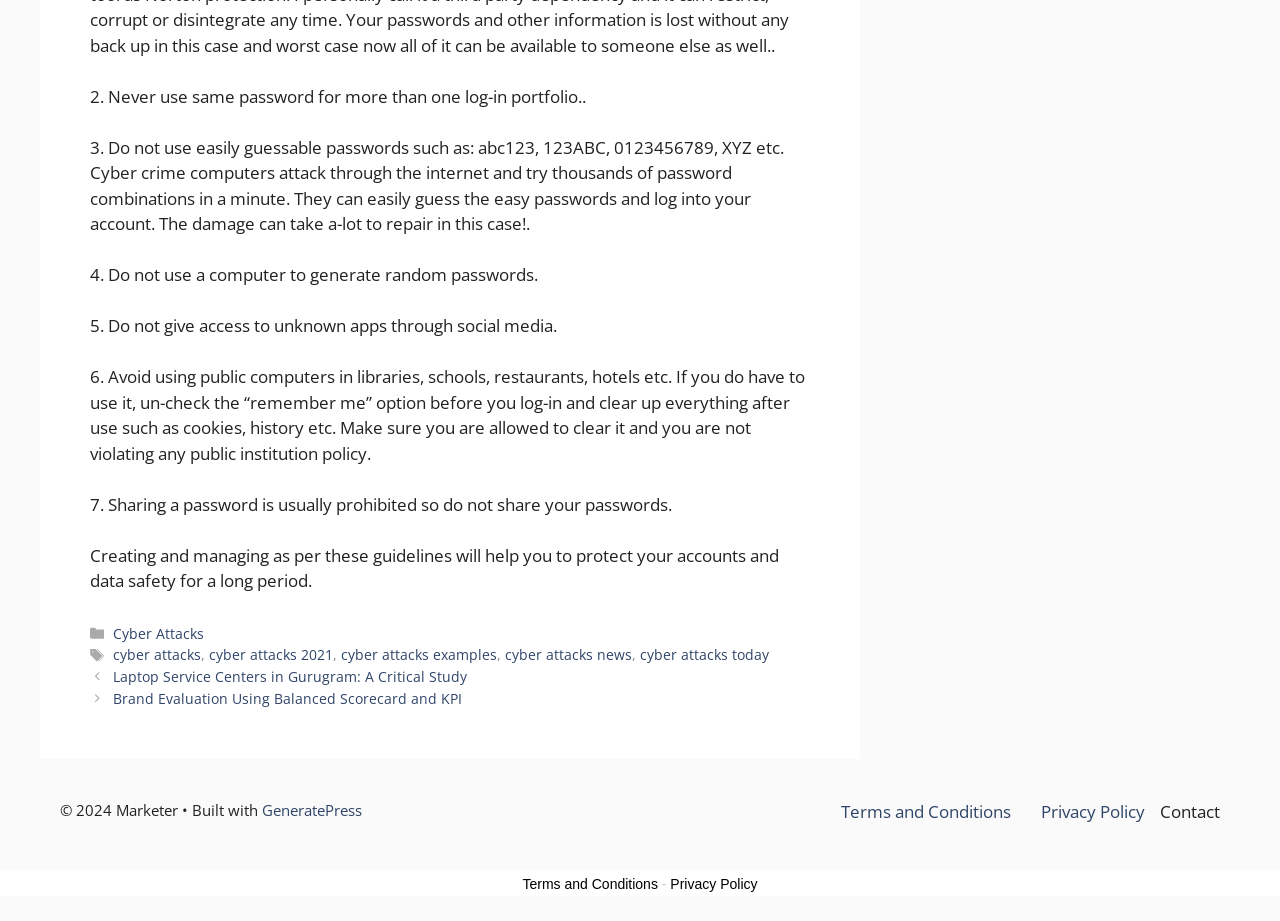What is the purpose of the guidelines provided on the webpage?
Make sure to answer the question with a detailed and comprehensive explanation.

I found this answer by reading the last guideline, which states 'Creating and managing as per these guidelines will help you to protect your accounts and data safety for a long period.'